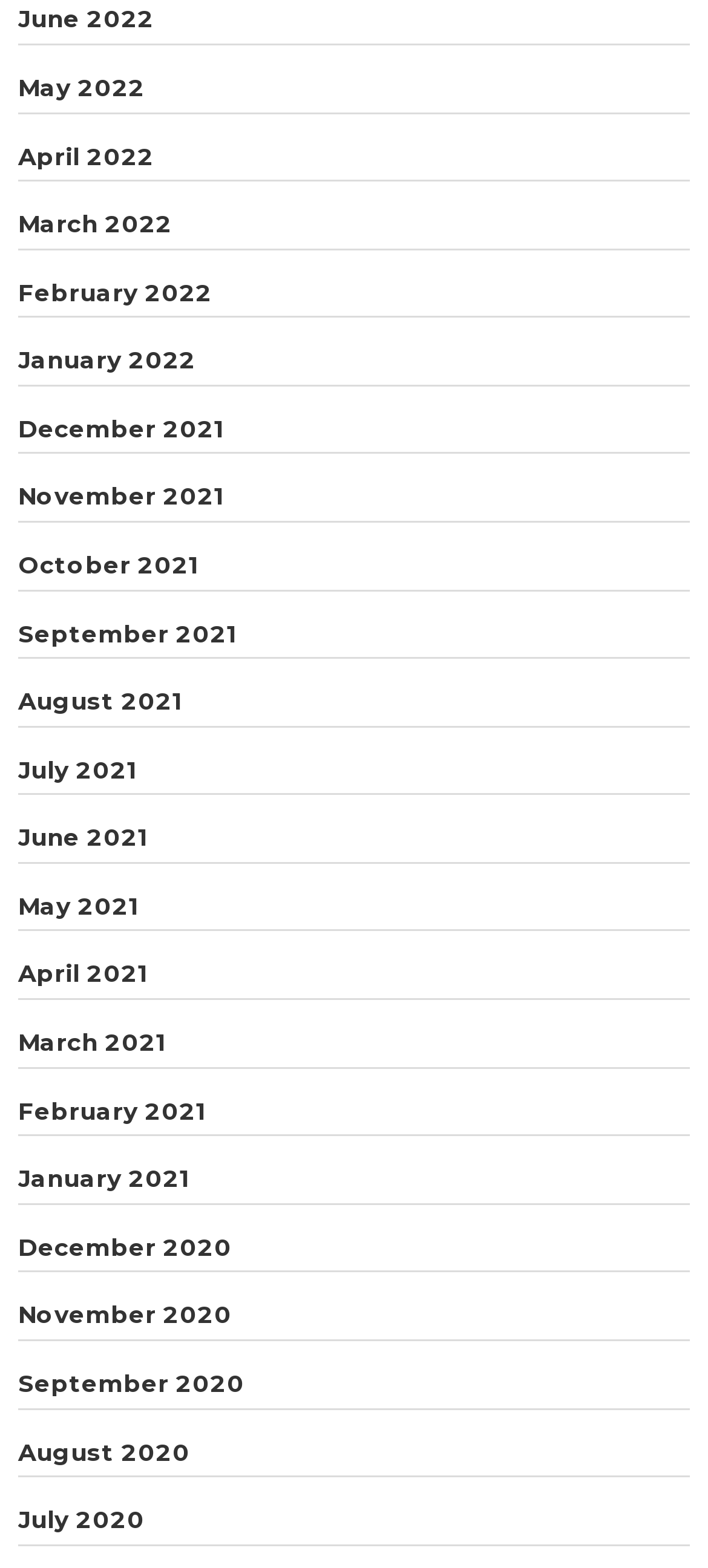What is the earliest month listed?
From the image, respond using a single word or phrase.

July 2020